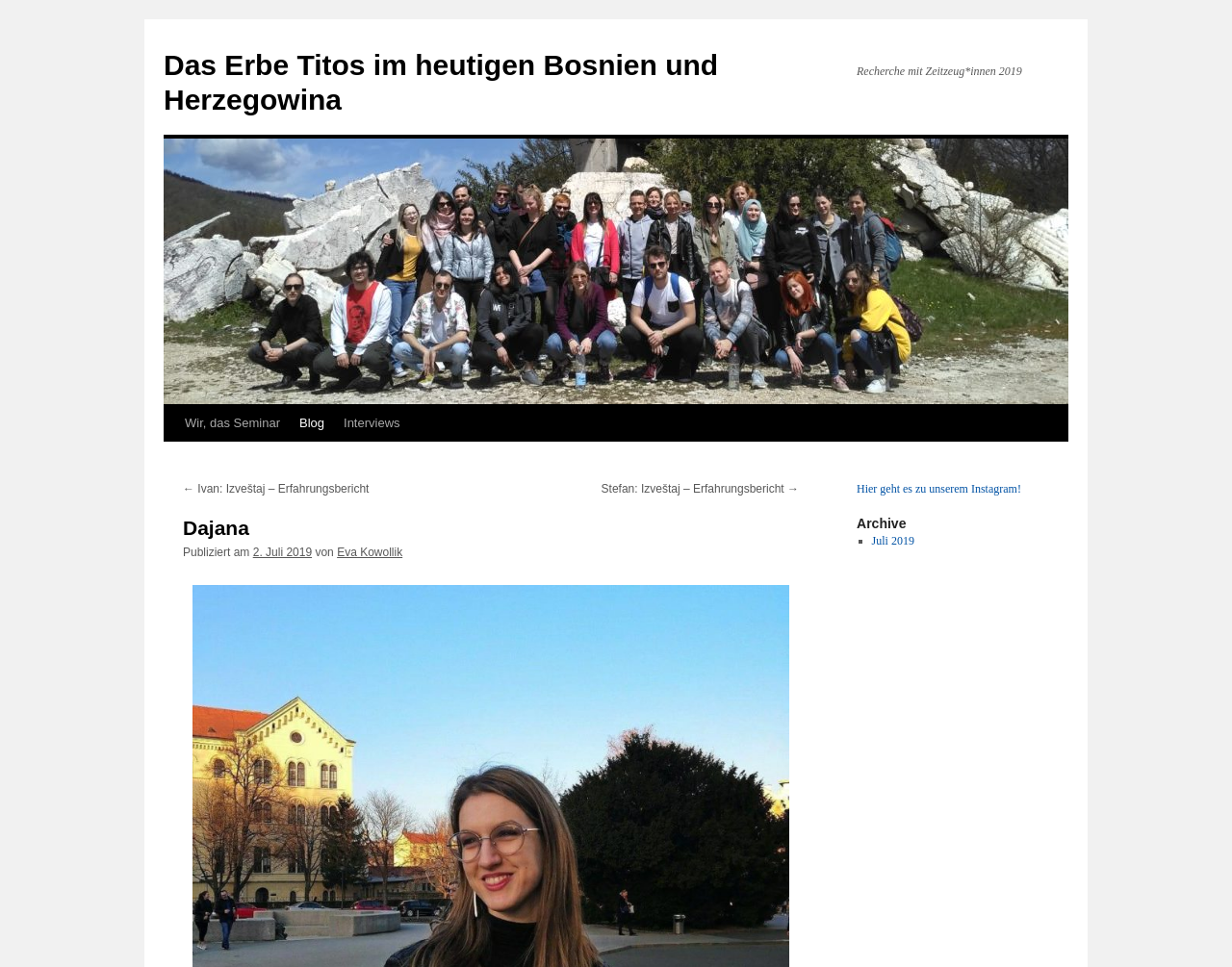Could you provide the bounding box coordinates for the portion of the screen to click to complete this instruction: "Follow the Instagram link"?

[0.695, 0.499, 0.829, 0.512]